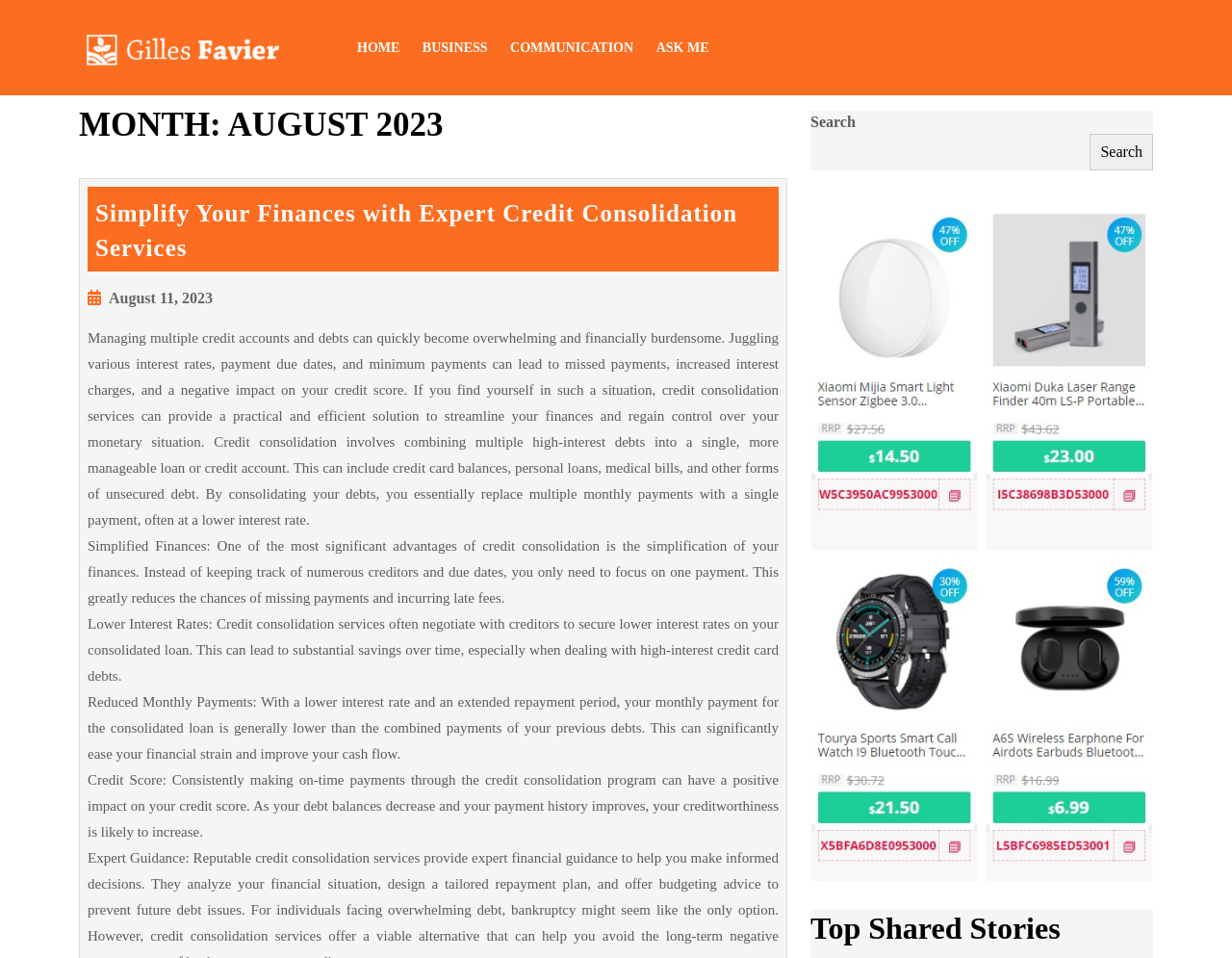Identify and provide the main heading of the webpage.

MONTH: AUGUST 2023